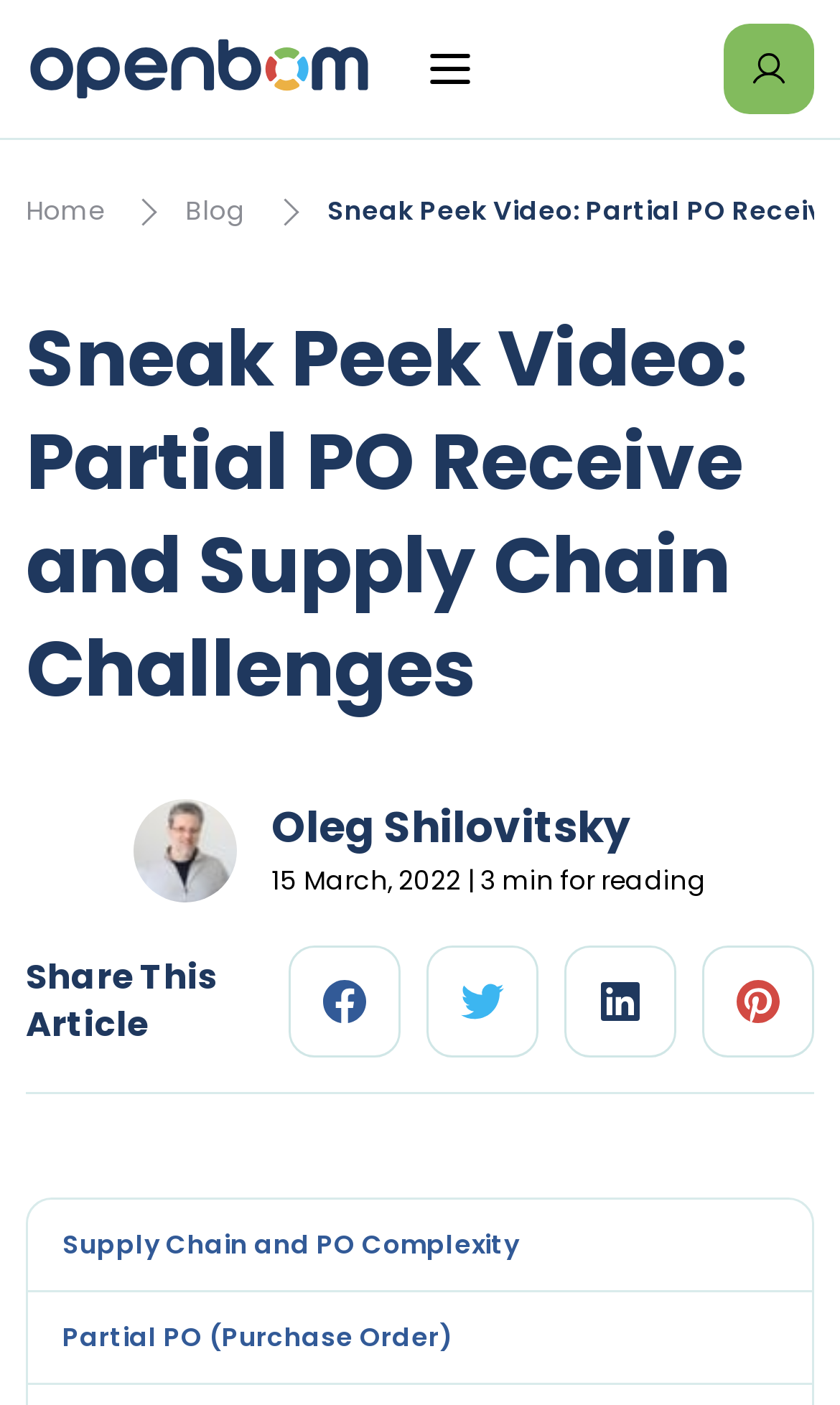Can you find and provide the main heading text of this webpage?

Sneak Peek Video: Partial PO Receive and Supply Chain Challenges